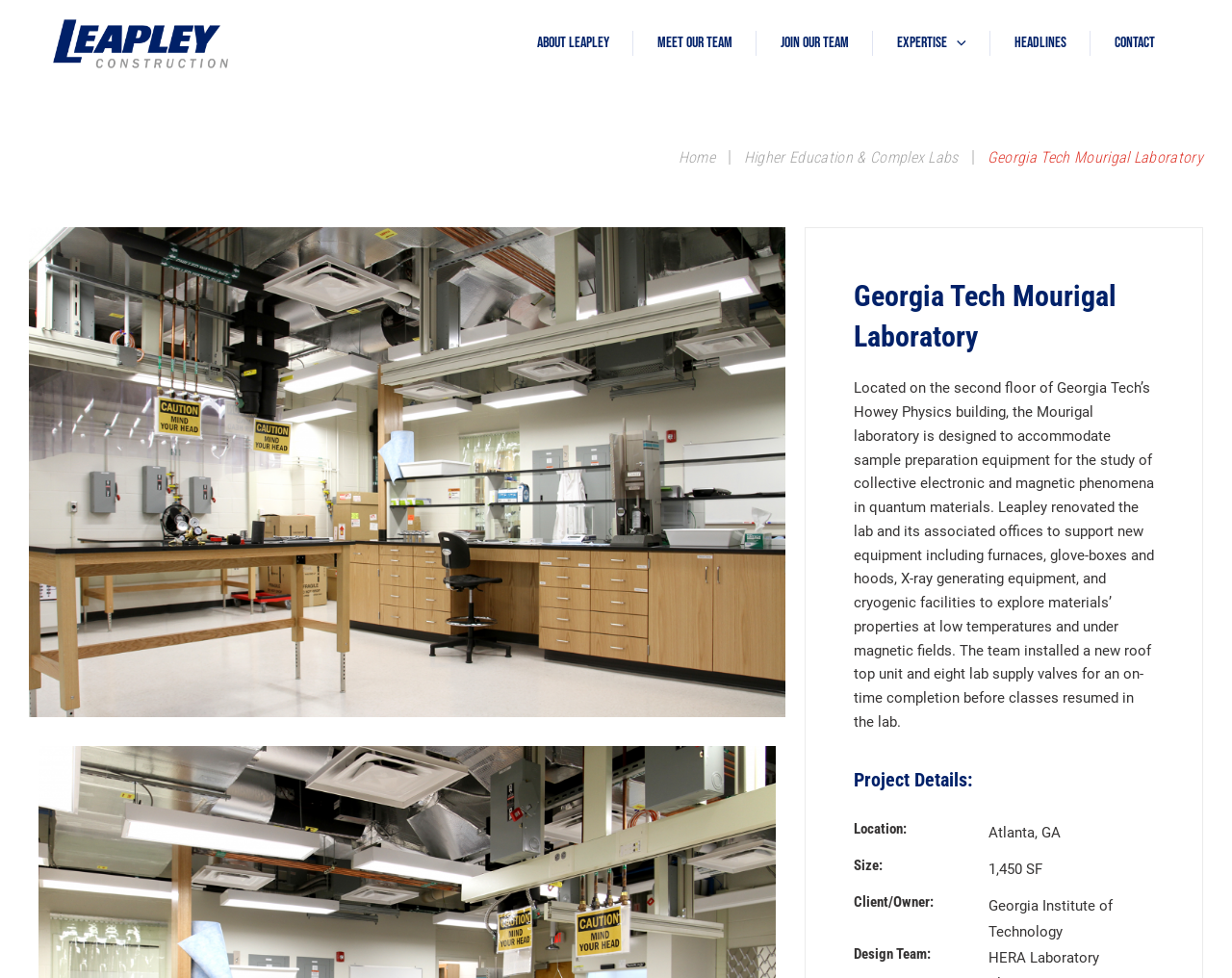What type of equipment is supported in the Mourigal laboratory? Examine the screenshot and reply using just one word or a brief phrase.

Sample preparation equipment